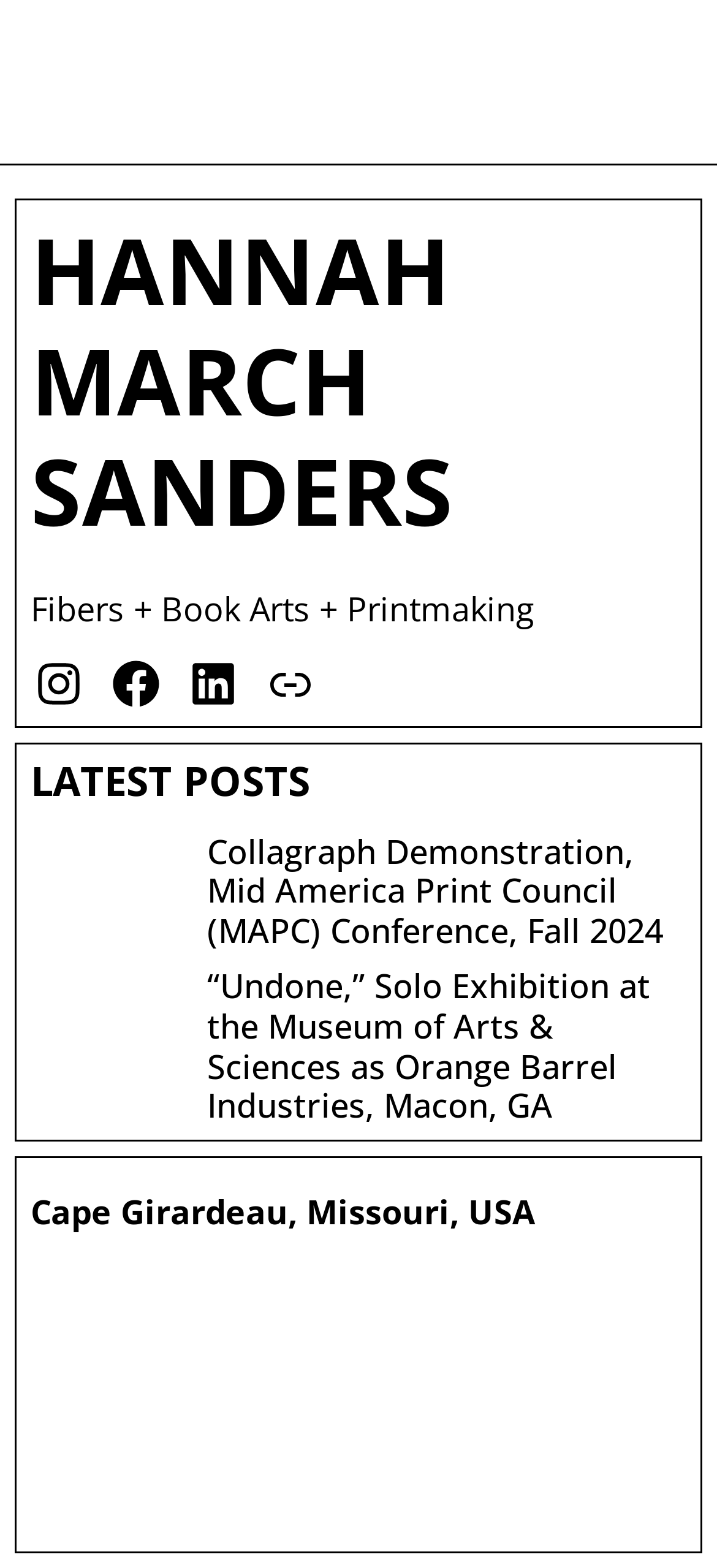What is the title of the latest post on this webpage?
We need a detailed and exhaustive answer to the question. Please elaborate.

The latest post on this webpage is titled 'Collagraph Demonstration, Mid America Print Council (MAPC) Conference, Fall 2024', which is a link and also has an associated image.